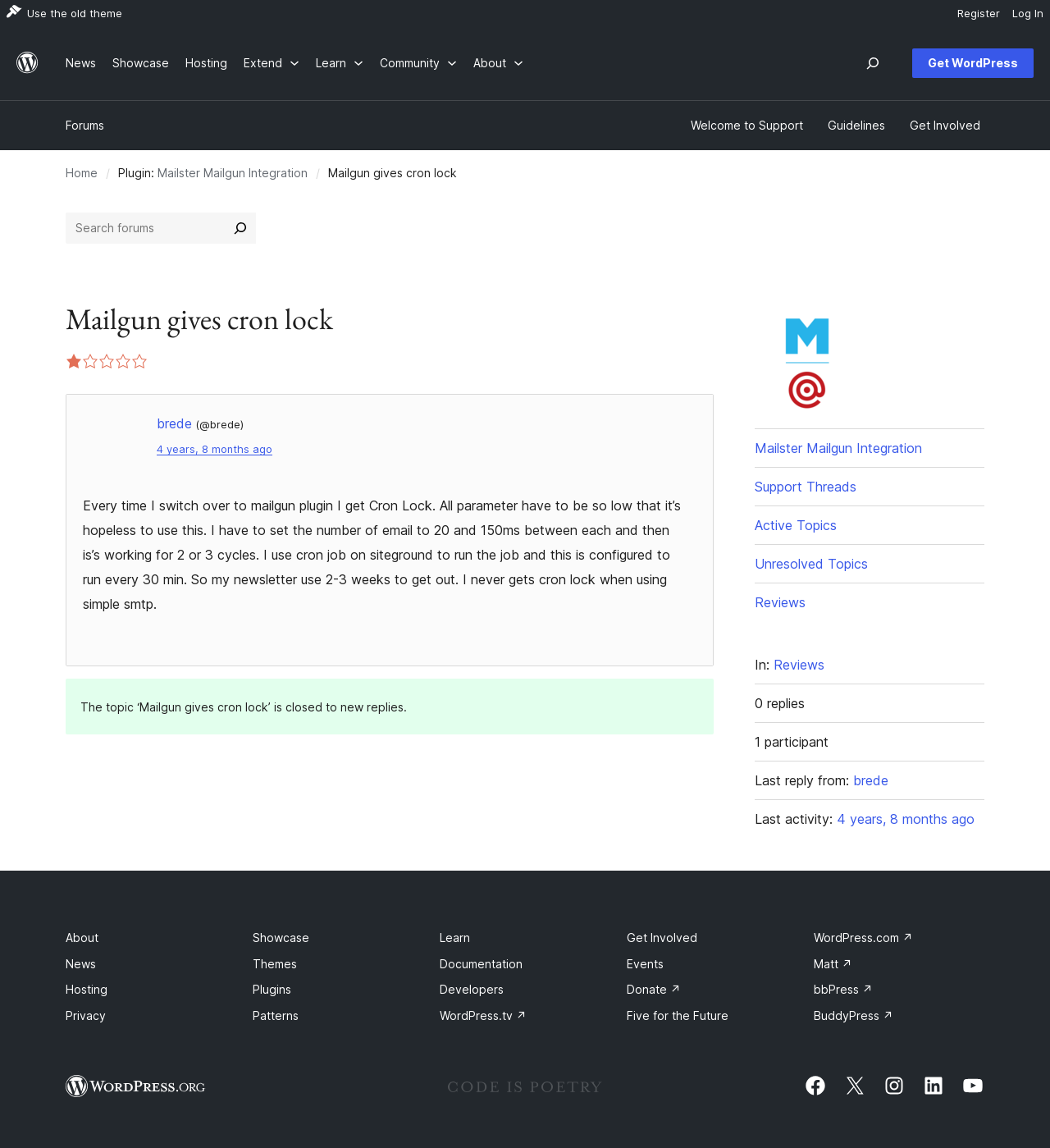Please determine the primary heading and provide its text.

Mailgun gives cron lock